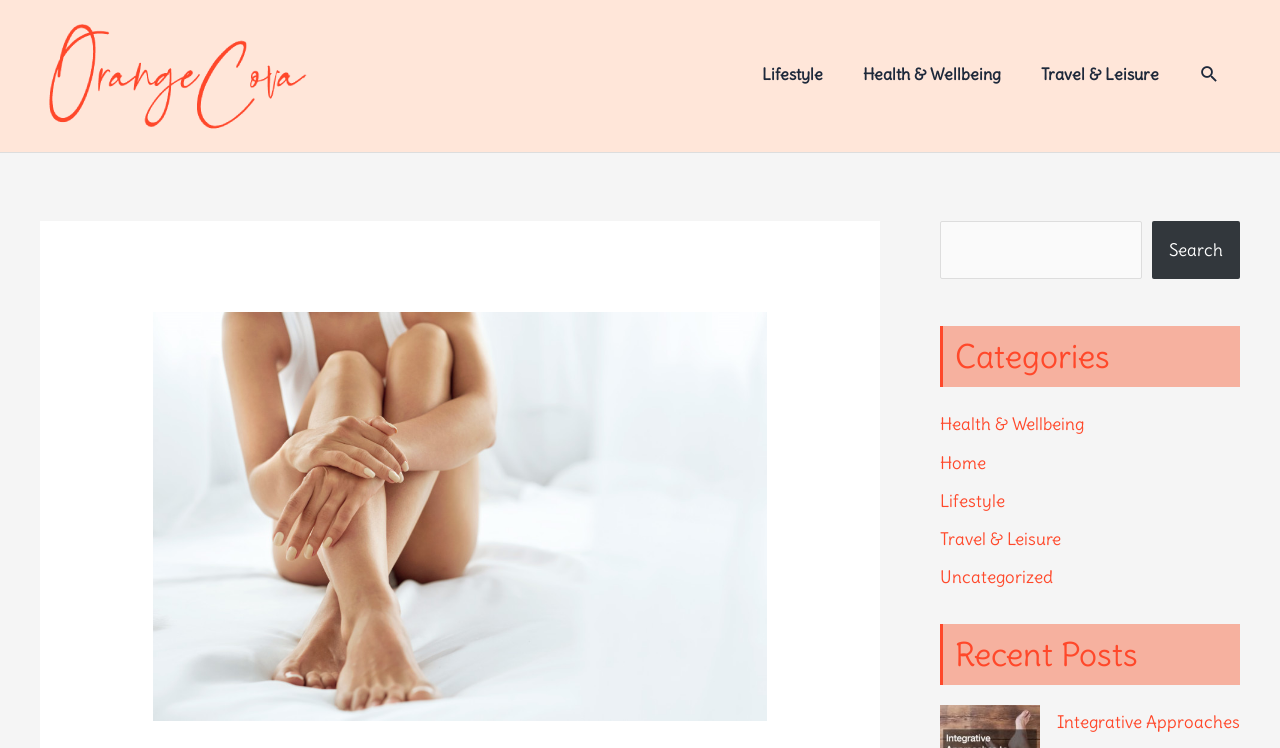Identify the bounding box for the described UI element. Provide the coordinates in (top-left x, top-left y, bottom-right x, bottom-right y) format with values ranging from 0 to 1: Health & Wellbeing

[0.734, 0.553, 0.847, 0.582]